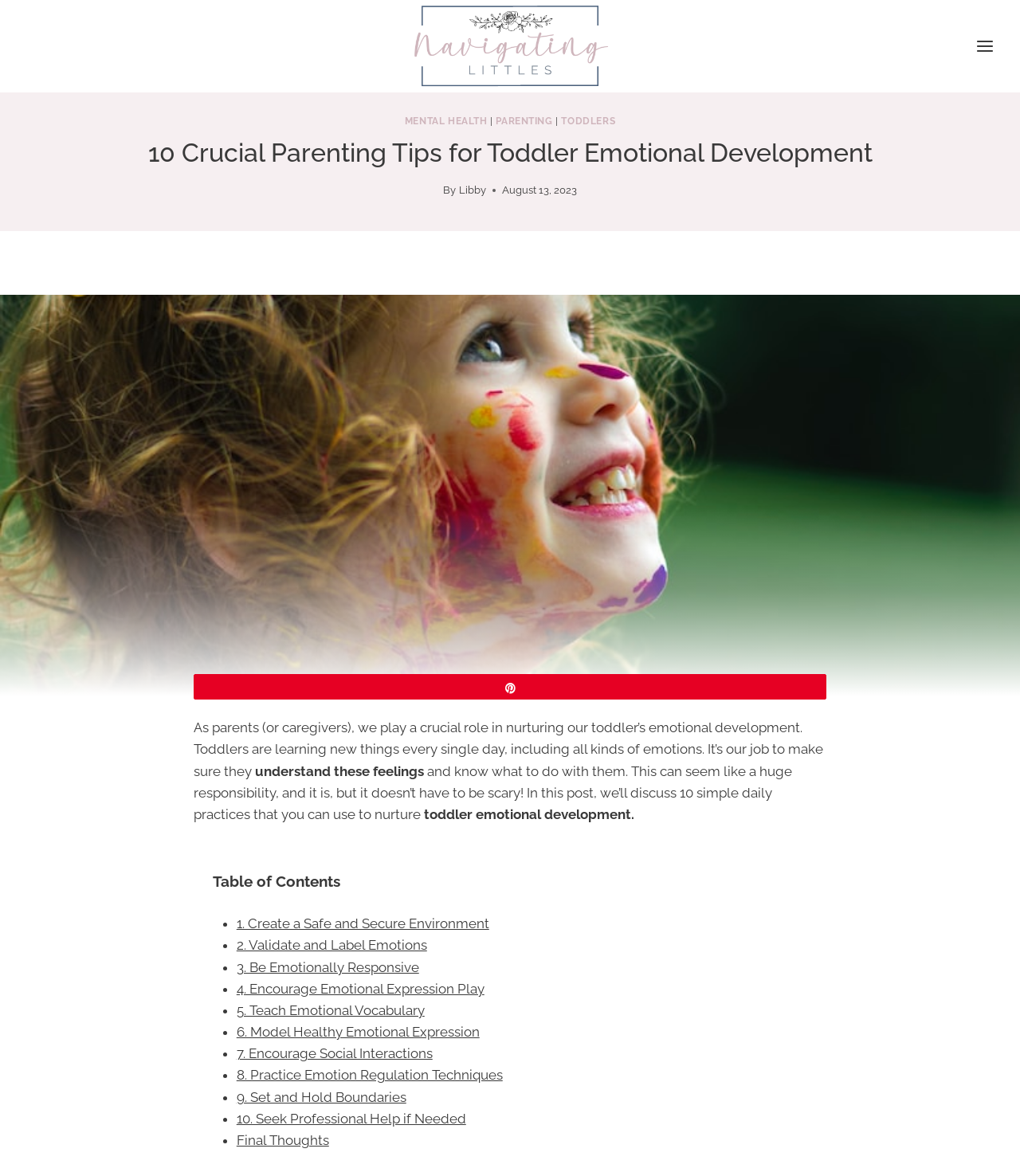How many daily practices are discussed in the article?
Answer with a single word or phrase by referring to the visual content.

10